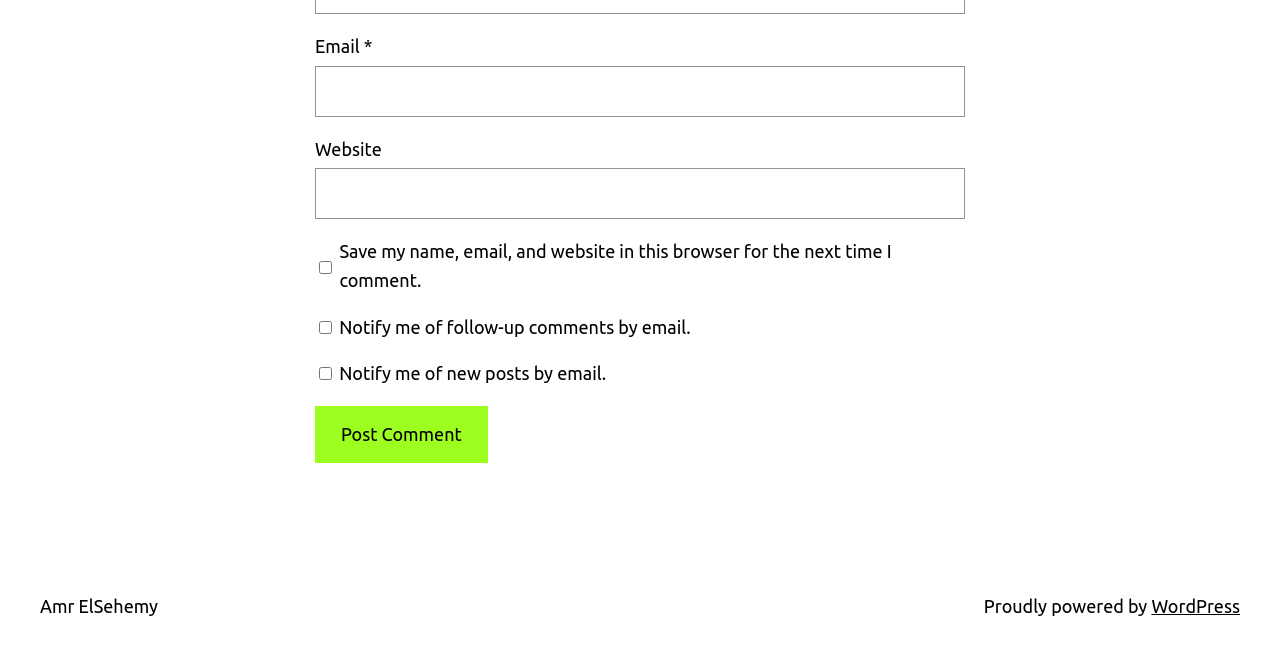Return the bounding box coordinates of the UI element that corresponds to this description: "parent_node: Email * aria-describedby="email-notes" name="email"". The coordinates must be given as four float numbers in the range of 0 and 1, [left, top, right, bottom].

[0.246, 0.099, 0.754, 0.176]